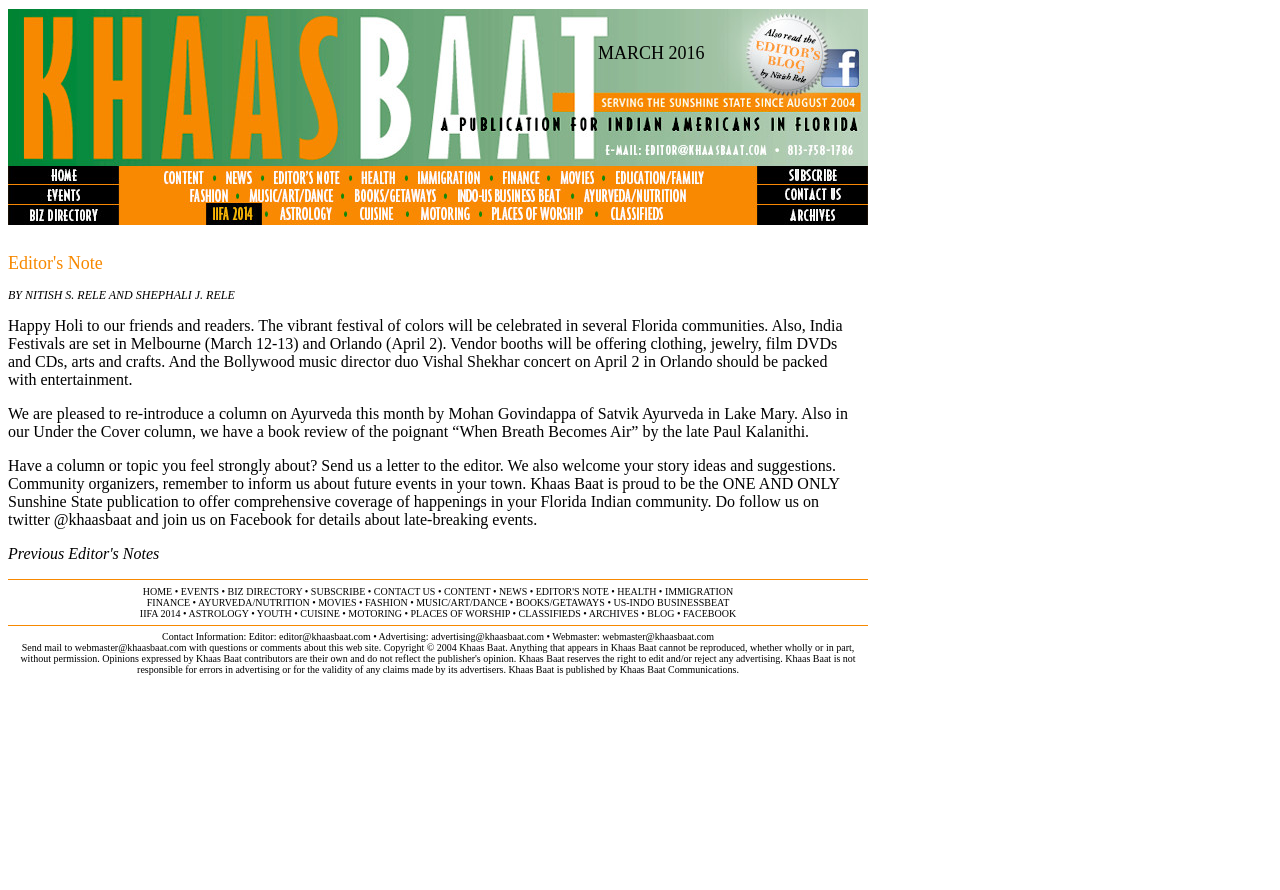Describe all the visual and textual components of the webpage comprehensively.

This webpage is a publication for Indian Americans in Florida, titled "Khaas Baat". At the top, there is a large image with the publication's title and a smaller text "MARCH 2016" positioned to its right. Below the image, there is a section with a title "BY NITISH S. RELE AND SHEPHALI J. RELE". 

The main content of the page is divided into three sections. The first section is a welcome message, where the authors wish their readers a happy Holi and inform them about upcoming India Festivals in Melbourne and Orlando. They also mention a concert by Bollywood music director duo Vishal Shekhar in Orlando.

The second section is an introduction to the current issue, where the authors reintroduce a column on Ayurveda and mention a book review of "When Breath Becomes Air" by Paul Kalanithi. They also invite readers to send in their columns, story ideas, and suggestions.

The third section is a call to action, where the authors encourage readers to follow them on Twitter and Facebook for updates on late-breaking events. They also mention that they are the only publication in the Sunshine State to offer comprehensive coverage of happenings in the Florida Indian community.

On the top right side of the page, there is a navigation menu with links to various sections of the publication, including HOME, EVENTS, BIZ DIRECTORY, SUBSCRIBE, CONTACT US, CONTENT, NEWS, EDITOR'S NOTE, HEALTH, IMMIGRATION, FINANCE, and more. 

At the bottom of the page, there is a section with contact information, including email addresses for the editor, advertising, and webmaster. There is also a link to send mail to the webmaster.